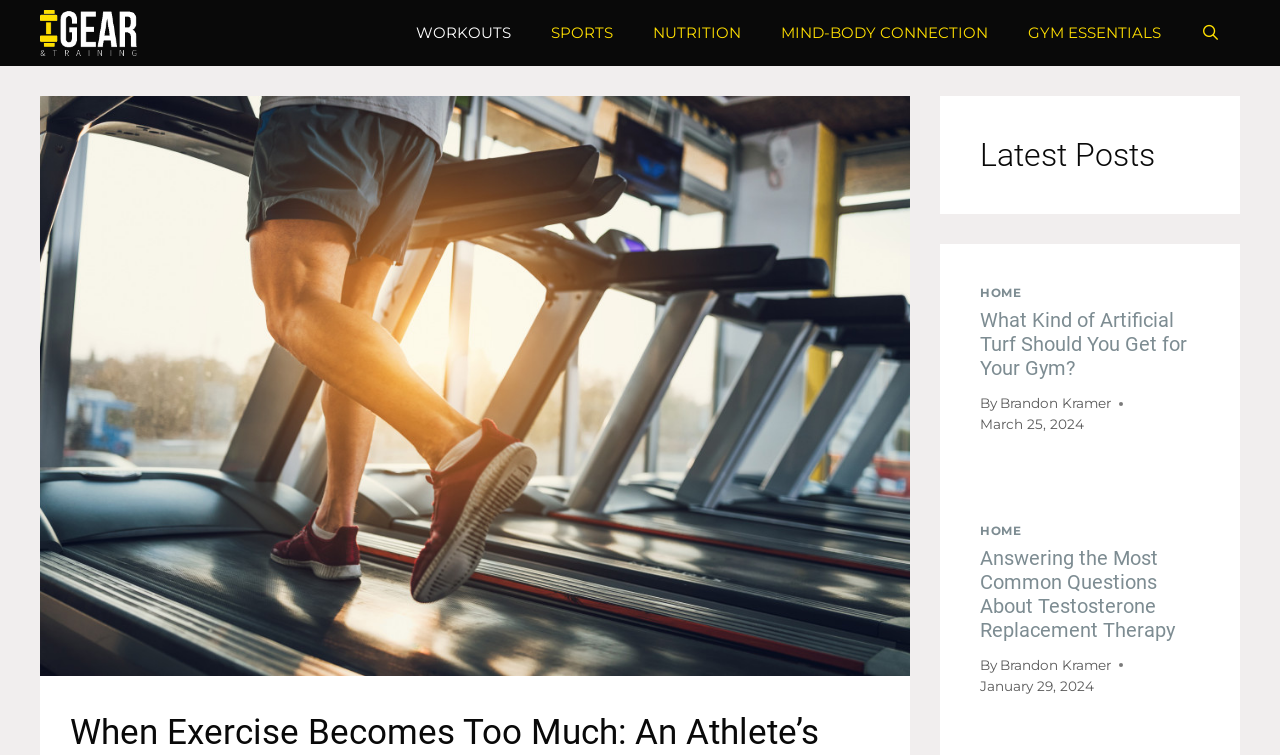Please determine the heading text of this webpage.

When Exercise Becomes Too Much: An Athlete’s Problem